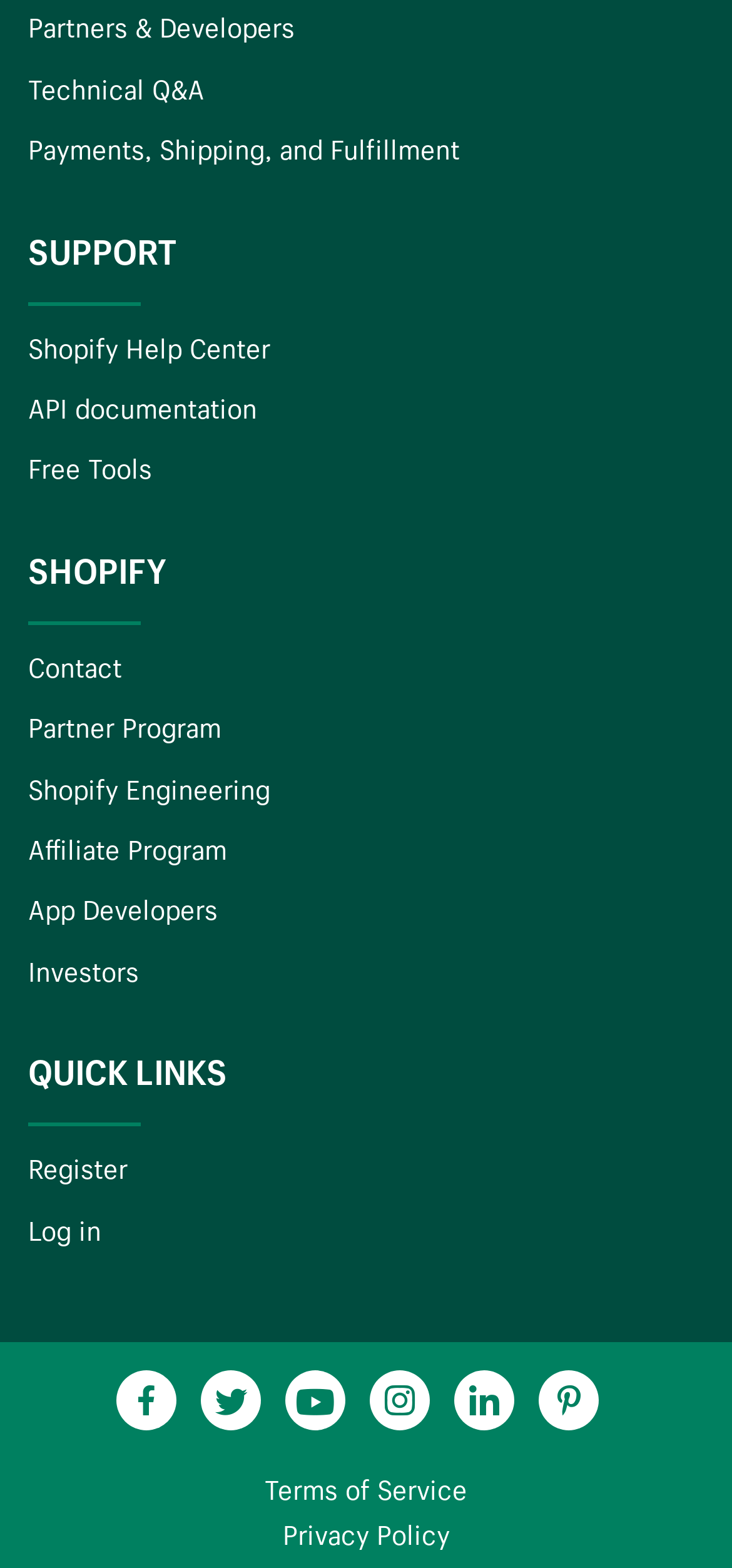Please locate the clickable area by providing the bounding box coordinates to follow this instruction: "View Terms of Service".

[0.347, 0.936, 0.653, 0.965]